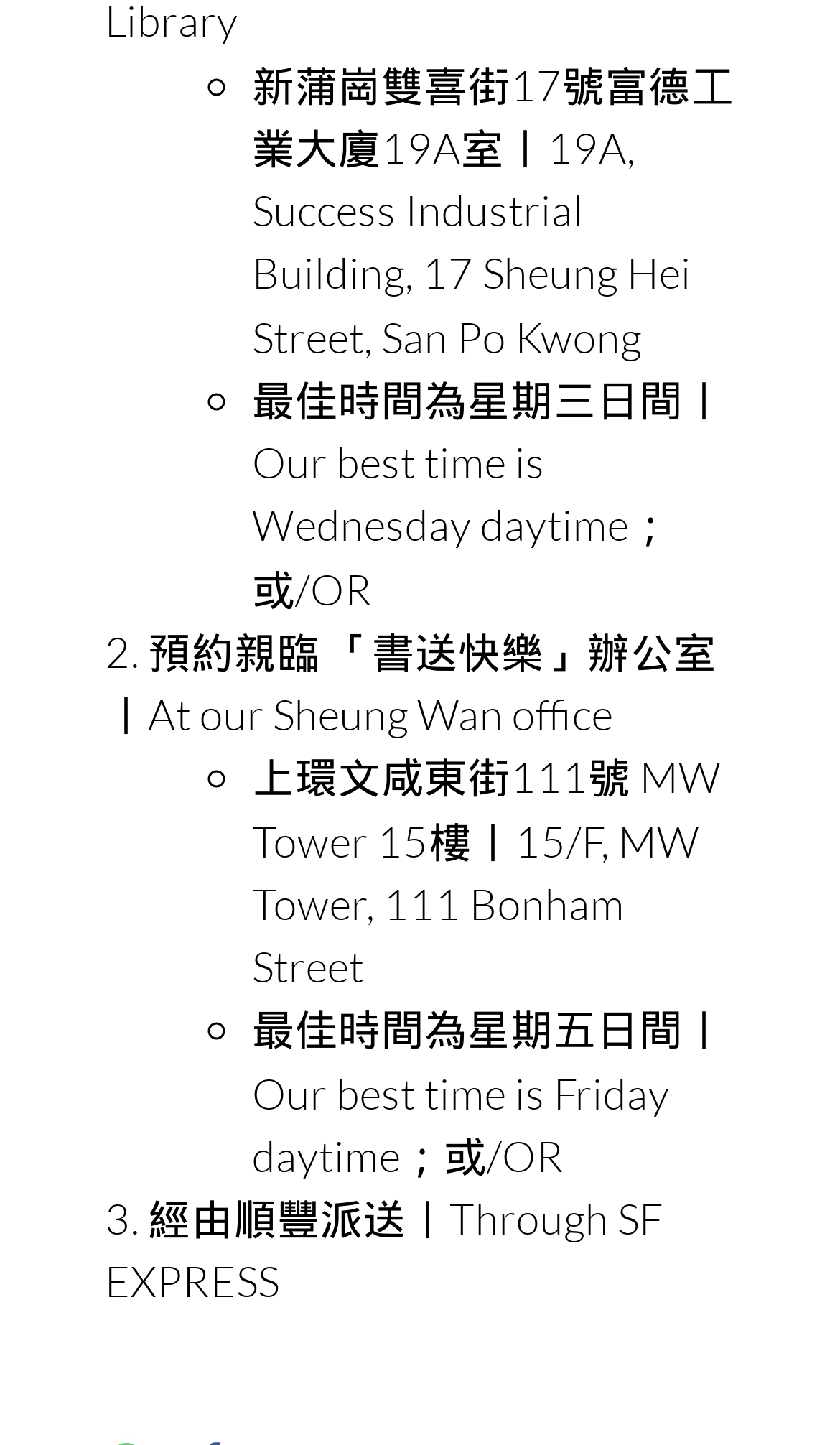Given the description: "0", determine the bounding box coordinates of the UI element. The coordinates should be formatted as four float numbers between 0 and 1, [left, top, right, bottom].

[0.359, 0.594, 0.462, 0.644]